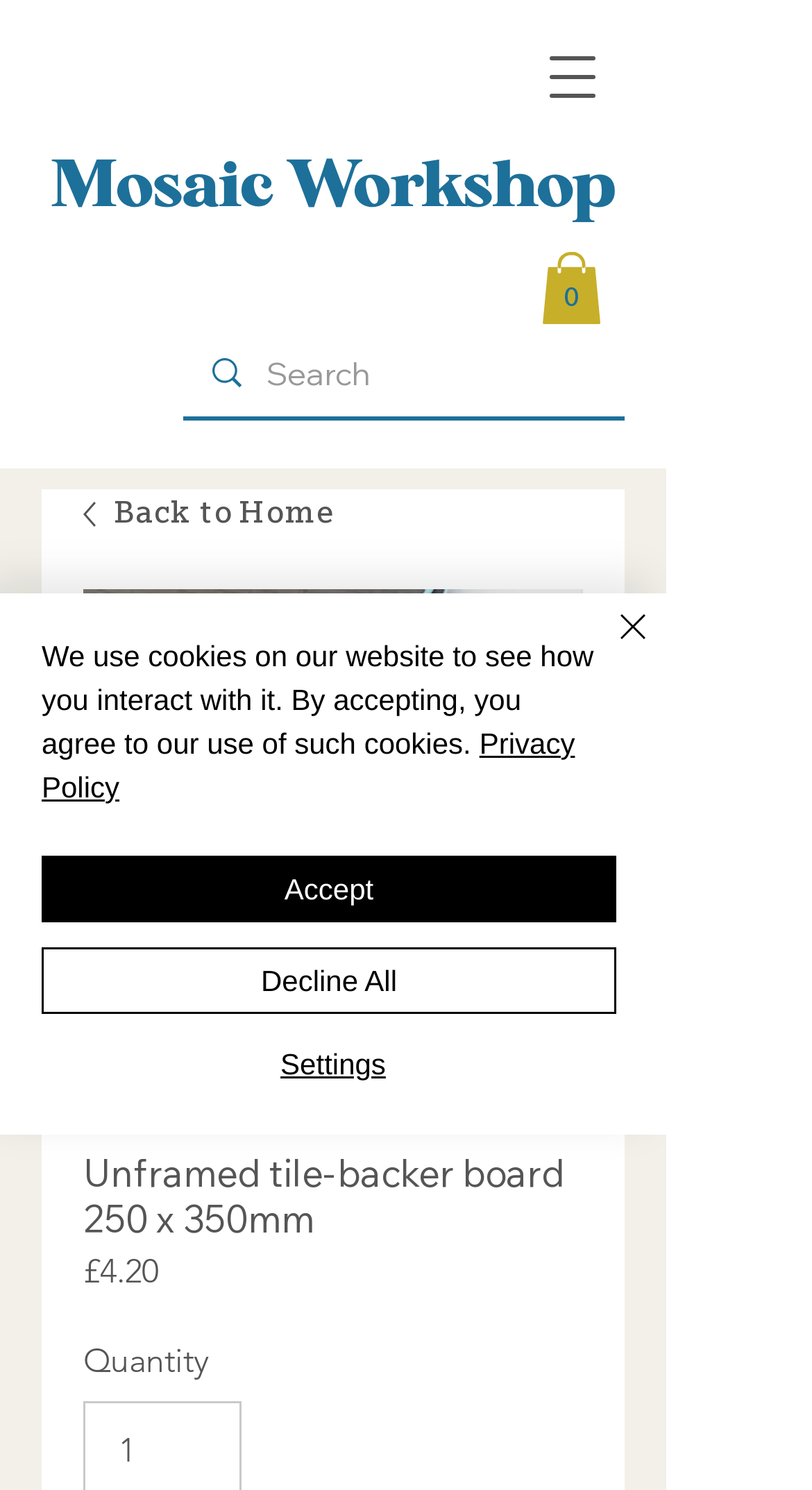What is the purpose of the button with the text 'Add to Wishlist'?
Use the image to give a comprehensive and detailed response to the question.

I inferred the purpose of the button by its text 'Add to Wishlist' and its location near the product information, suggesting that it is used to add the product to the user's wishlist.